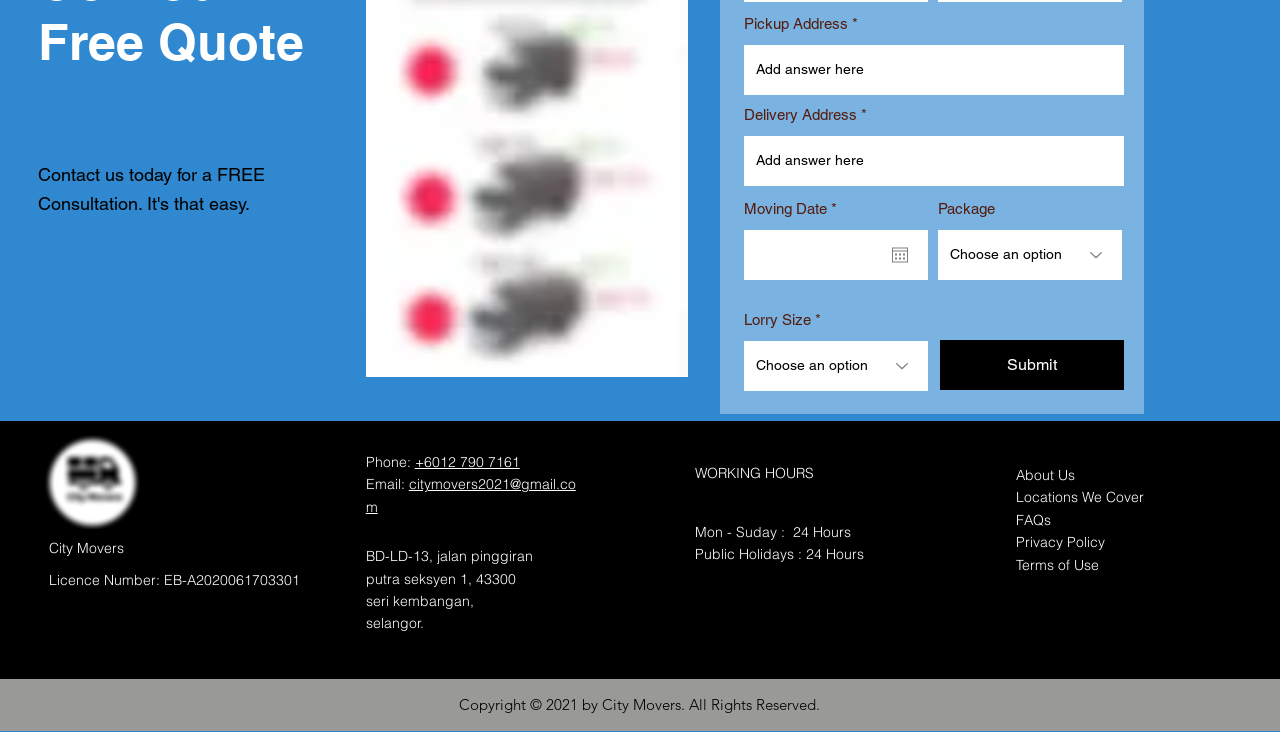Can you specify the bounding box coordinates of the area that needs to be clicked to fulfill the following instruction: "Enter pickup address"?

[0.581, 0.061, 0.878, 0.13]